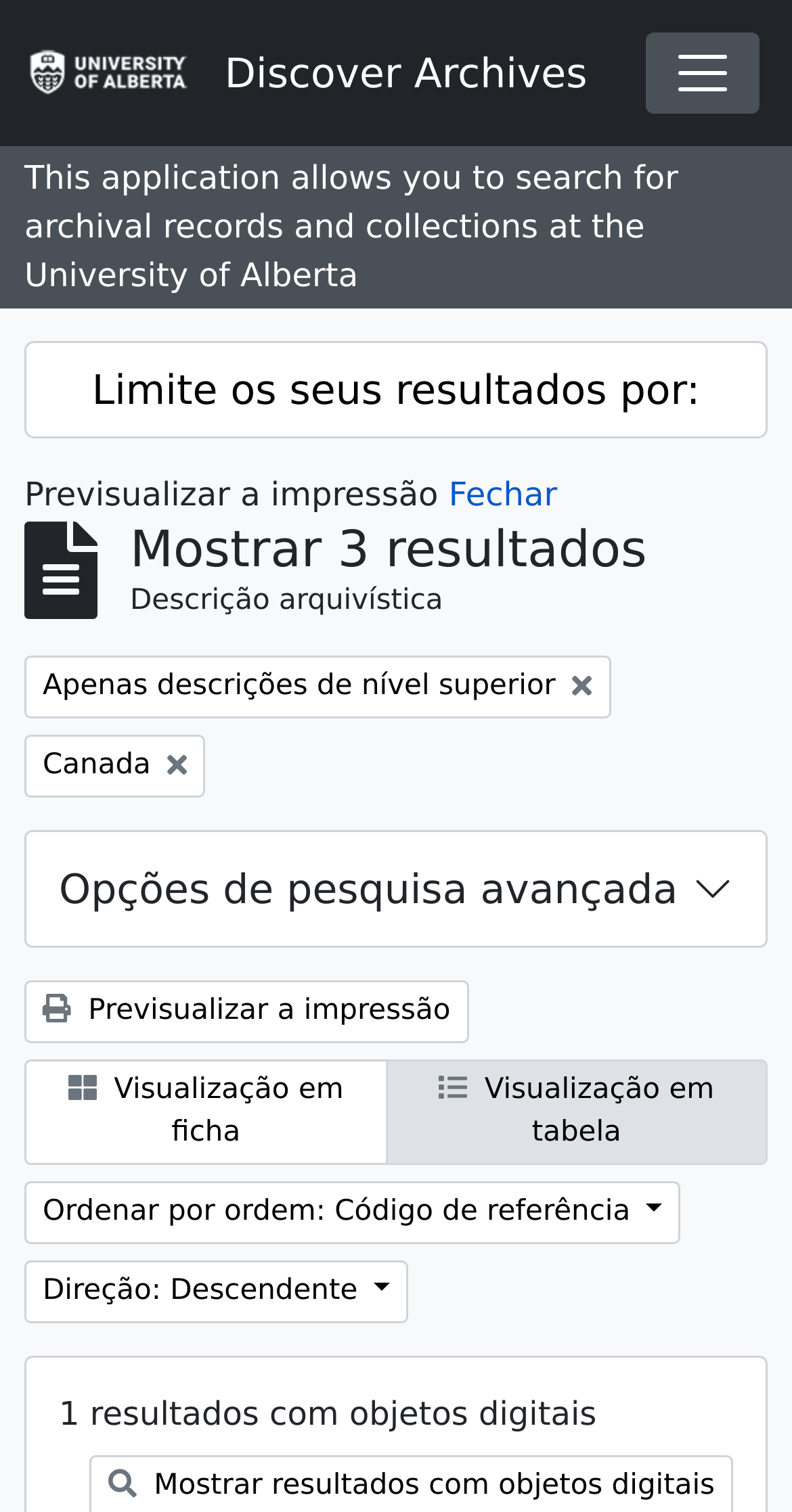Predict the bounding box coordinates of the area that should be clicked to accomplish the following instruction: "Click the AtoM logo". The bounding box coordinates should consist of four float numbers between 0 and 1, i.e., [left, top, right, bottom].

[0.031, 0.014, 0.783, 0.083]